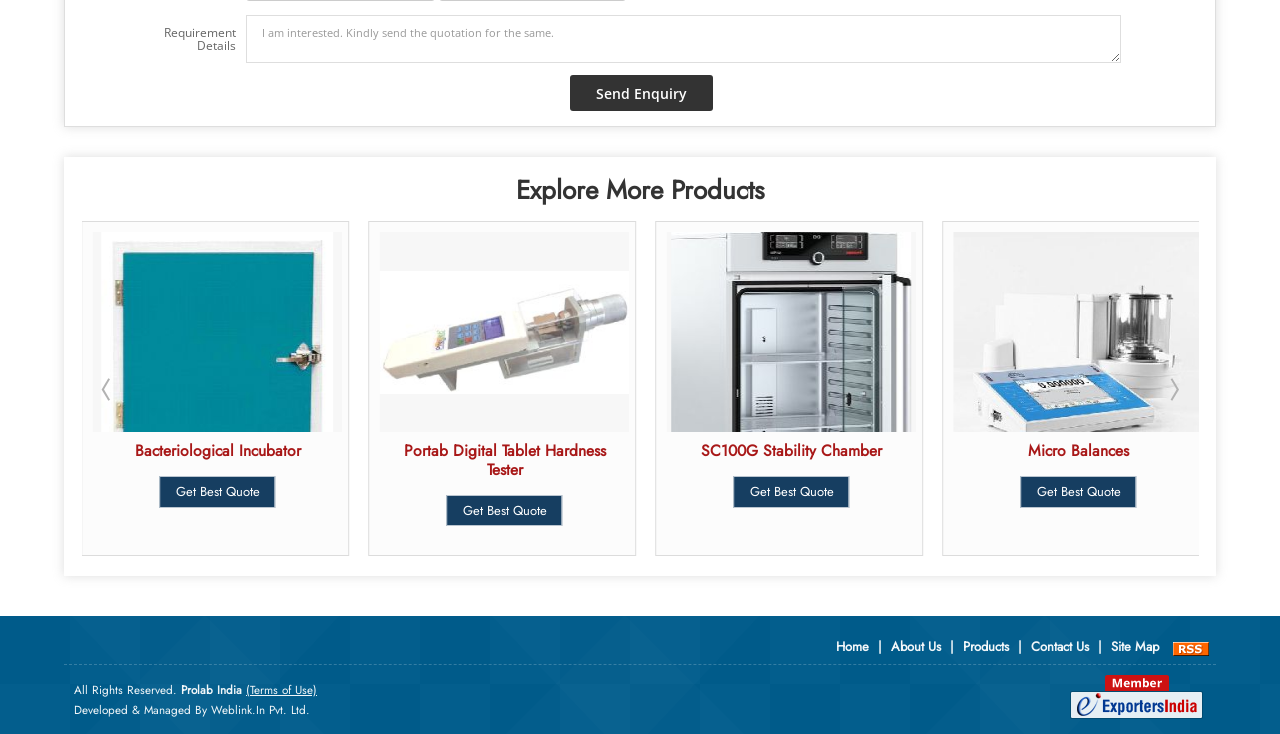Please find the bounding box coordinates of the element that needs to be clicked to perform the following instruction: "Get a quote for SC100G Stability Chamber". The bounding box coordinates should be four float numbers between 0 and 1, represented as [left, top, right, bottom].

[0.09, 0.599, 0.231, 0.63]